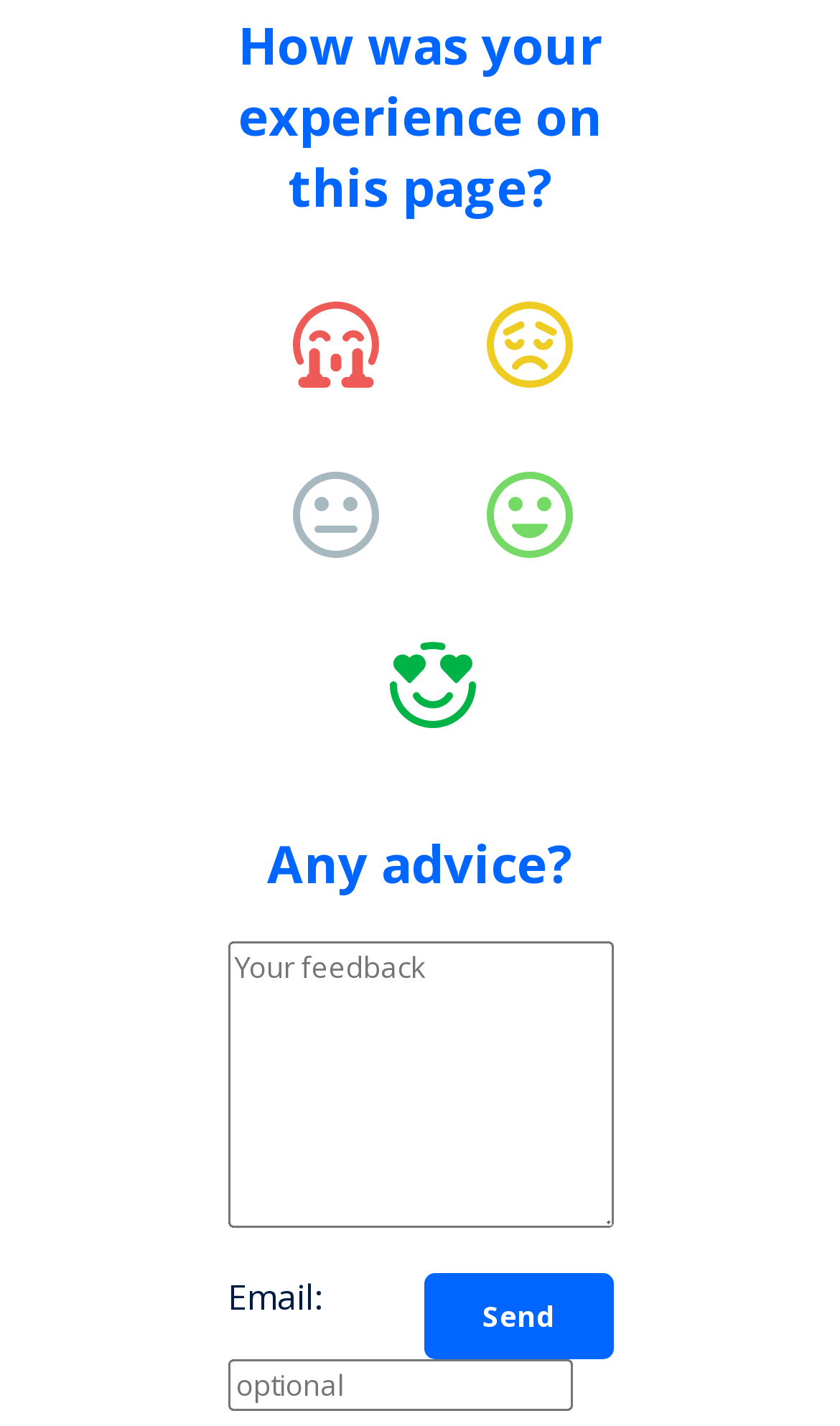Based on what you see in the screenshot, provide a thorough answer to this question: What is the topic of the feedback being requested?

I read the text of the StaticText element at the top of the page, which asks 'How was your experience on this page?'. This suggests that the feedback being requested is related to the user's experience on the current webpage.